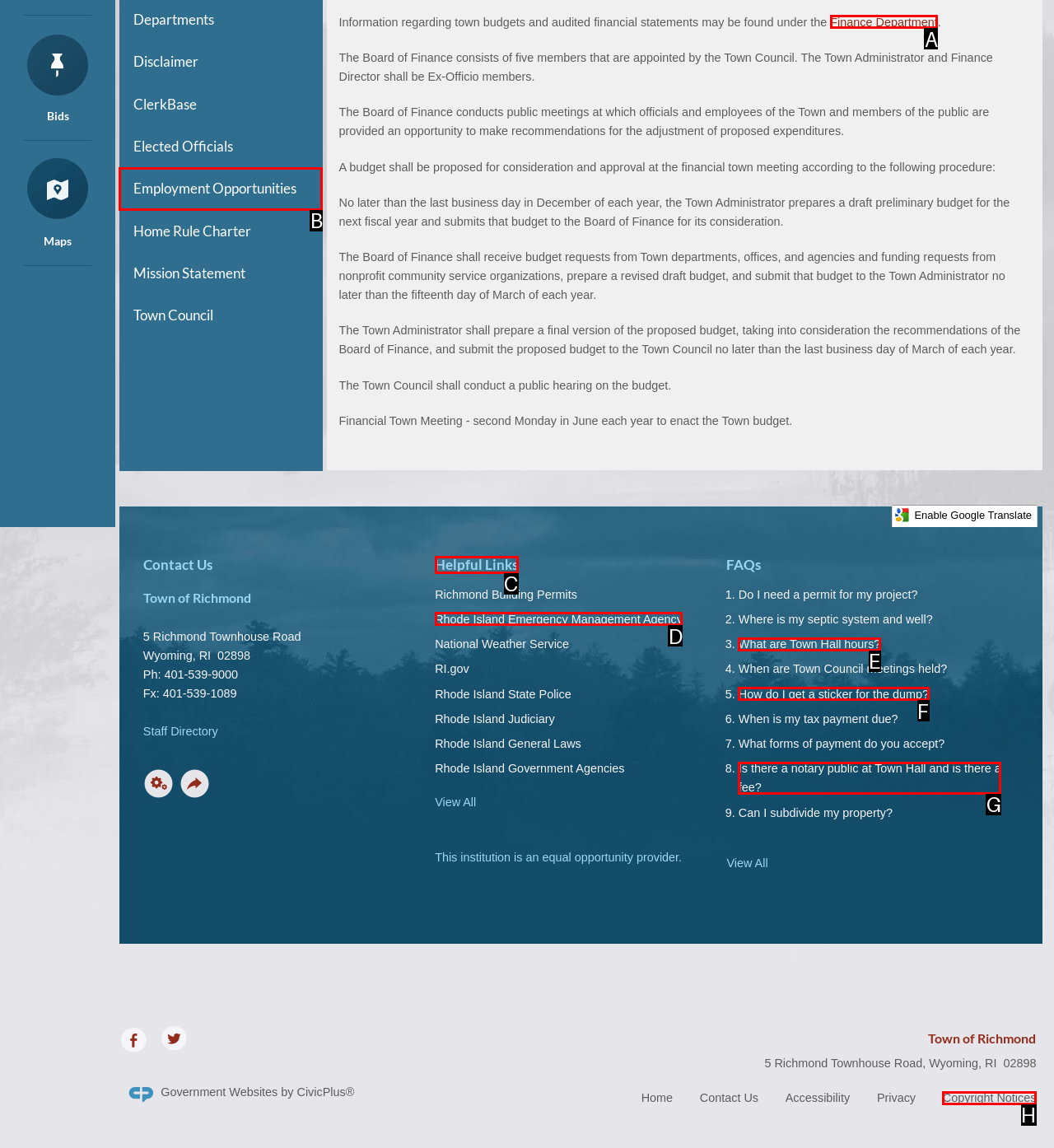Select the letter that corresponds to this element description: What are Town Hall hours?
Answer with the letter of the correct option directly.

E